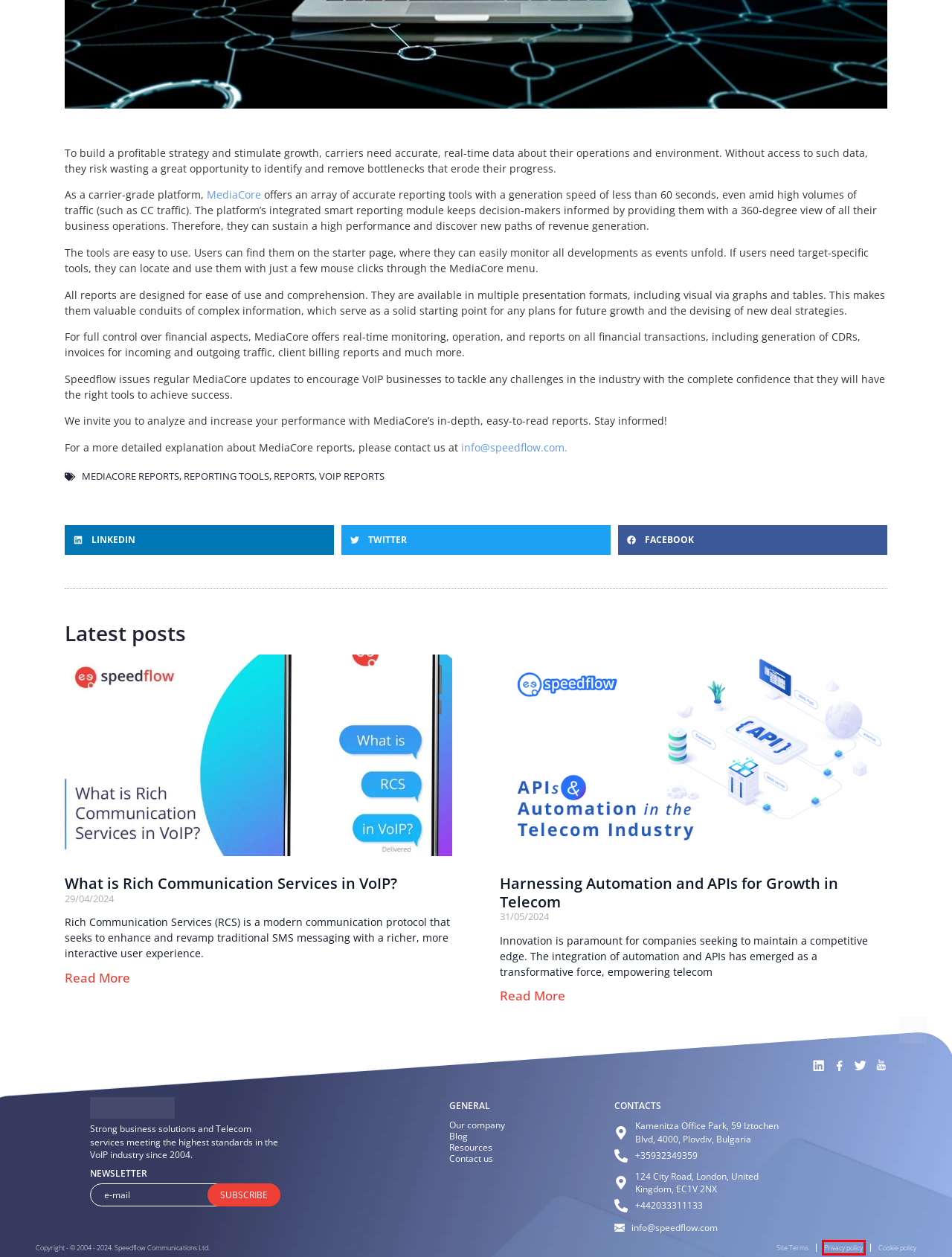Review the screenshot of a webpage that includes a red bounding box. Choose the webpage description that best matches the new webpage displayed after clicking the element within the bounding box. Here are the candidates:
A. Automation and APIs in the Telecom Business | Speedflow
B. Cookie Policy - Speedflow
C. reporting tools Archives - Speedflow
D. Presentation - Speedflow
E. Privacy Policy - Speedflow
F. About us - Speedflow
G. What is Rich Communication Services in VoIP | Speedflow
H. VoIP reports Archives - Speedflow

E